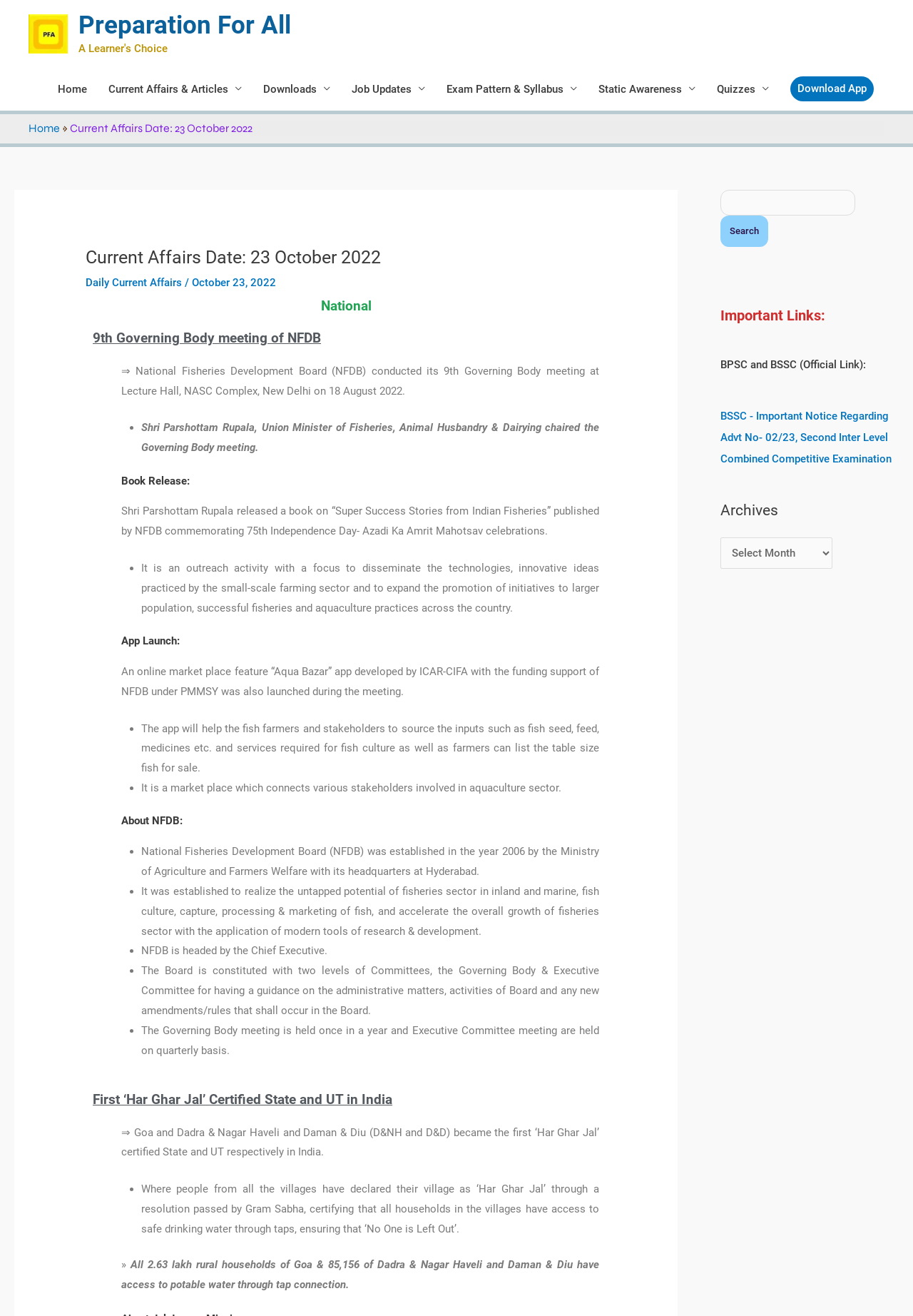Using the image as a reference, answer the following question in as much detail as possible:
What is the status of Goa and Dadra & Nagar Haveli and Daman & Diu?

The status of Goa and Dadra & Nagar Haveli and Daman & Diu can be found in the paragraph '⇒ Goa and Dadra & Nagar Haveli and Daman & Diu (D&NH and D&D) became the first ‘Har Ghar Jal’ certified State and UT respectively in India.' under the heading 'First ‘Har Ghar Jal’ Certified State and UT in India'.